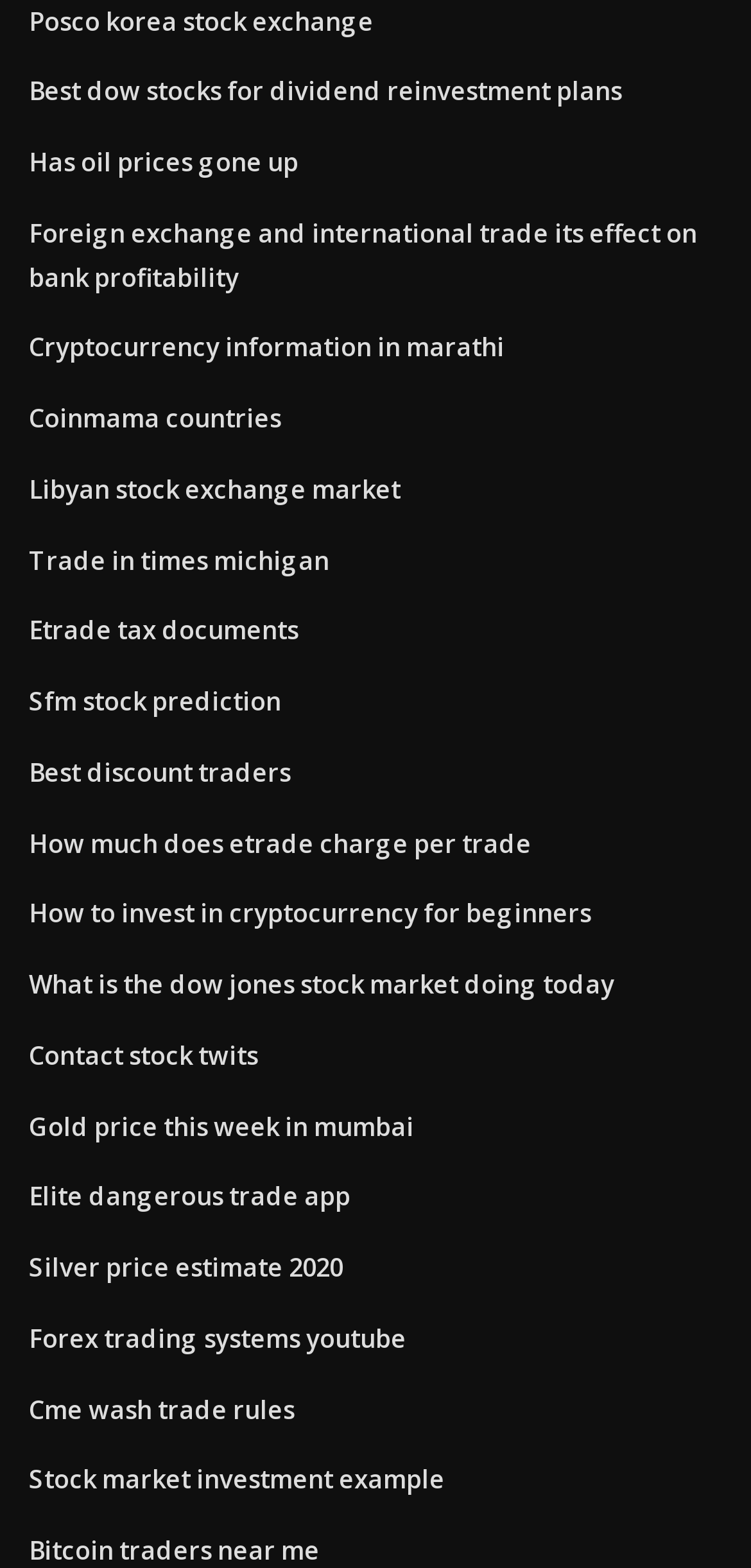What is the topic of the first link?
Provide an in-depth and detailed explanation in response to the question.

The first link on the webpage has the text 'Posco Korea stock exchange', indicating that it is related to the stock exchange in Korea.